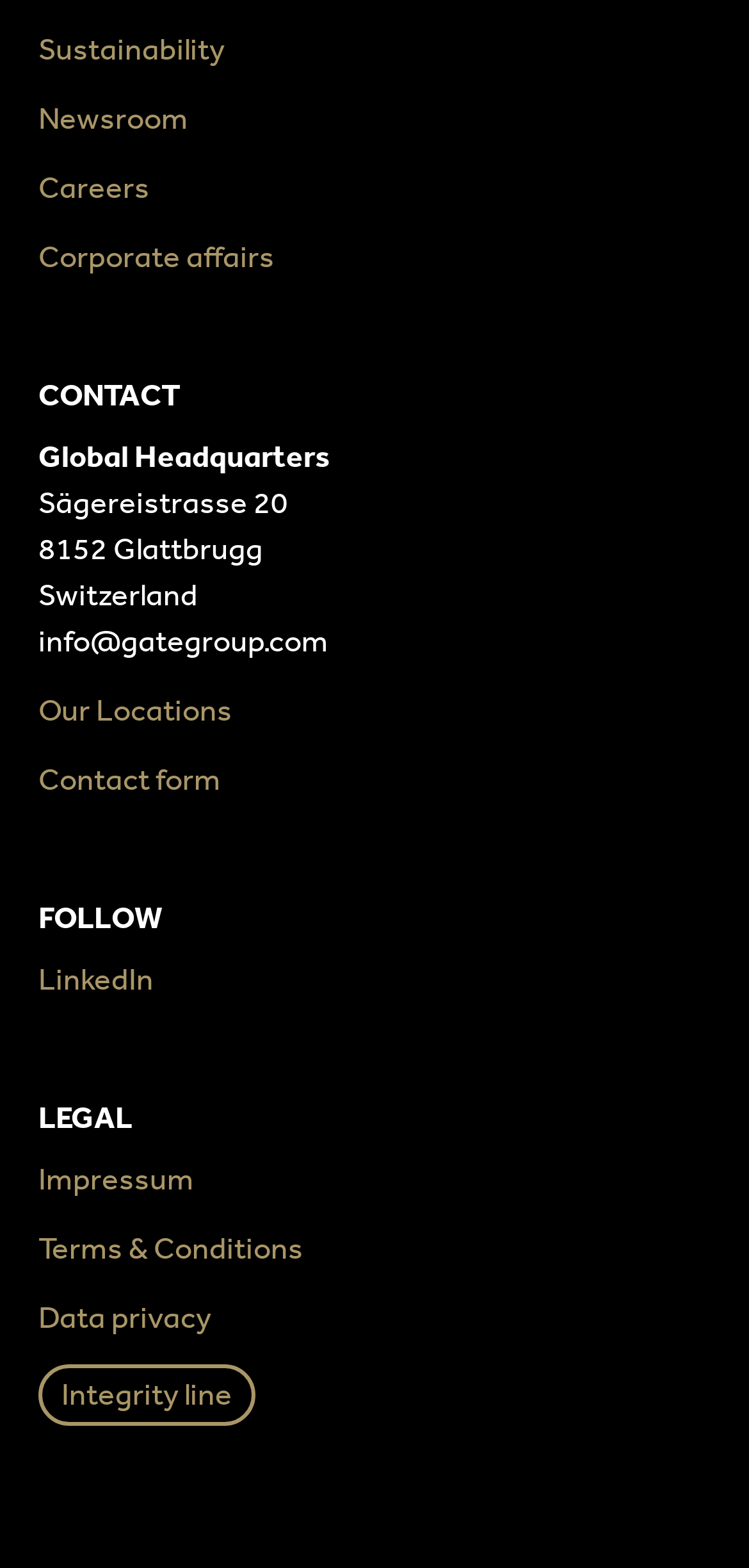Determine the bounding box coordinates of the region I should click to achieve the following instruction: "Follow on LinkedIn". Ensure the bounding box coordinates are four float numbers between 0 and 1, i.e., [left, top, right, bottom].

[0.051, 0.61, 0.949, 0.64]